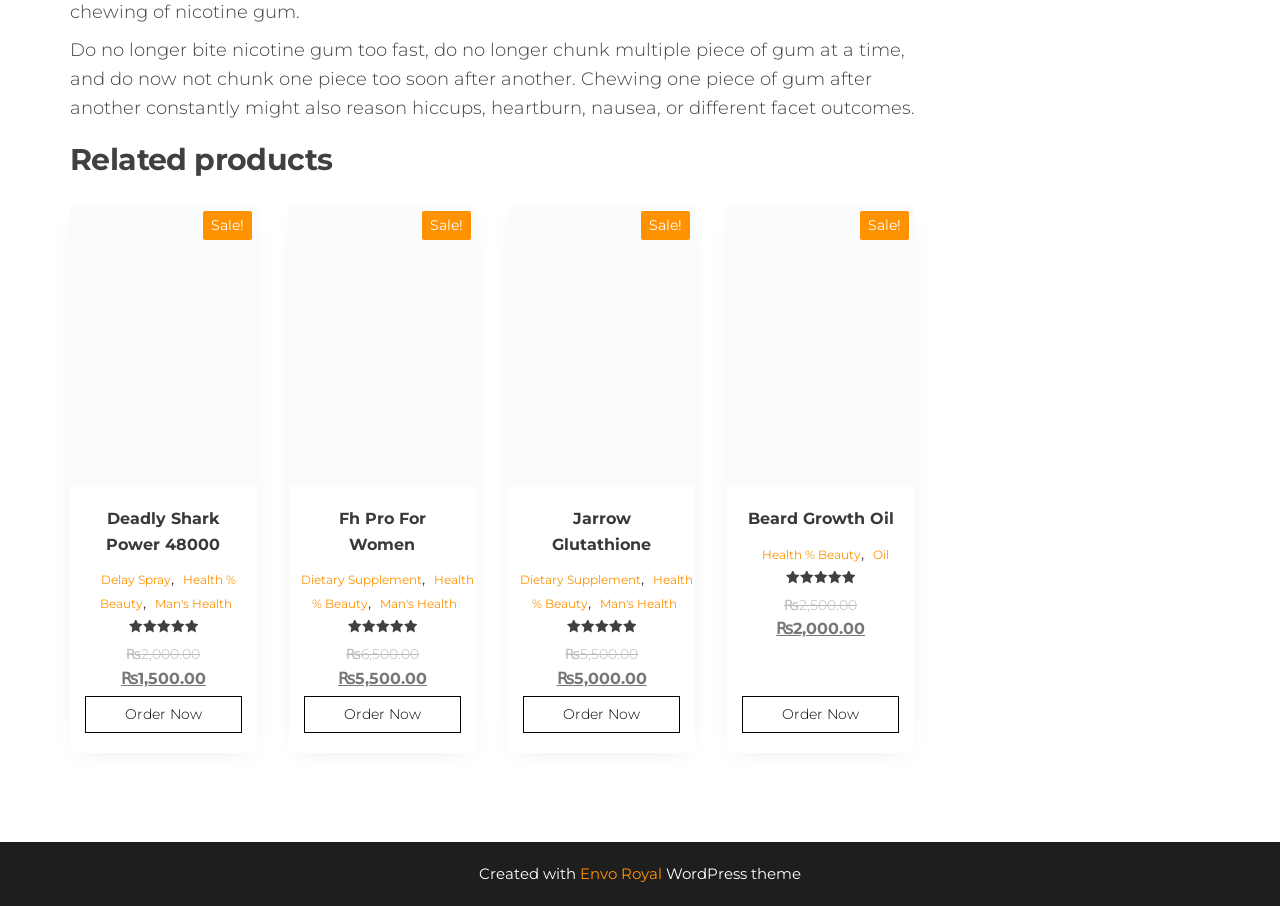What is the warning about nicotine gum?
Answer the question with just one word or phrase using the image.

Chewing too fast